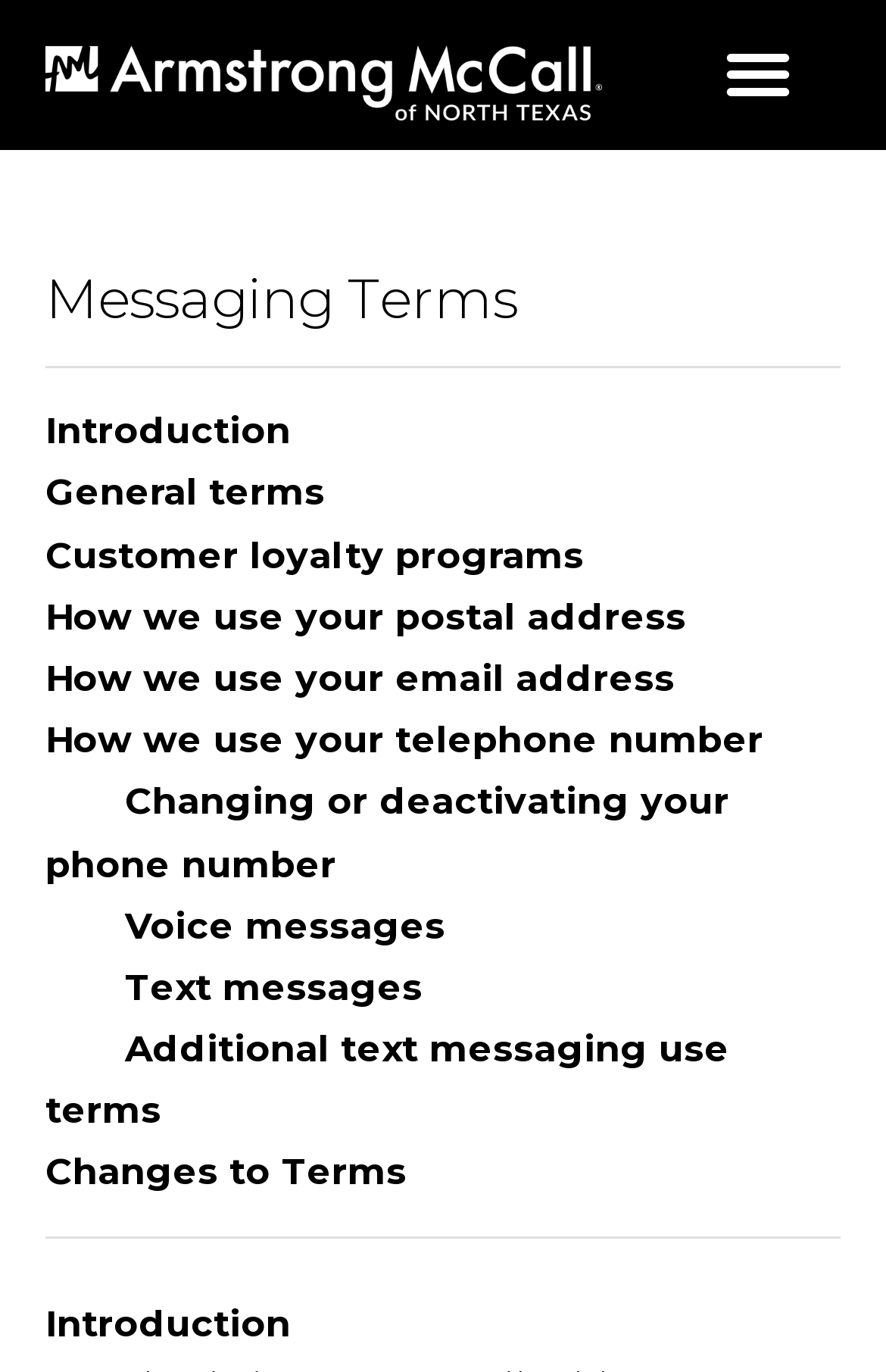How many links are there in the menu?
Using the visual information, reply with a single word or short phrase.

12